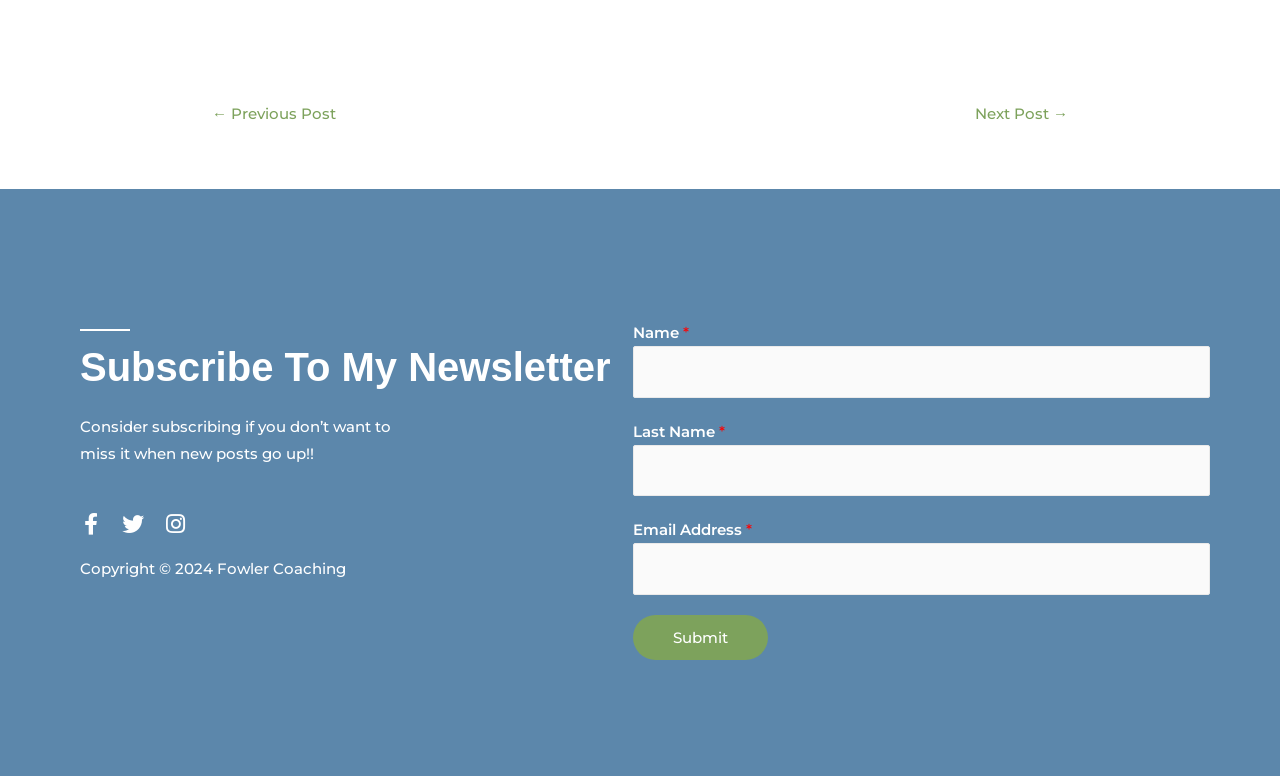Provide a brief response to the question below using one word or phrase:
What social media platforms are linked?

Facebook, Twitter, Instagram